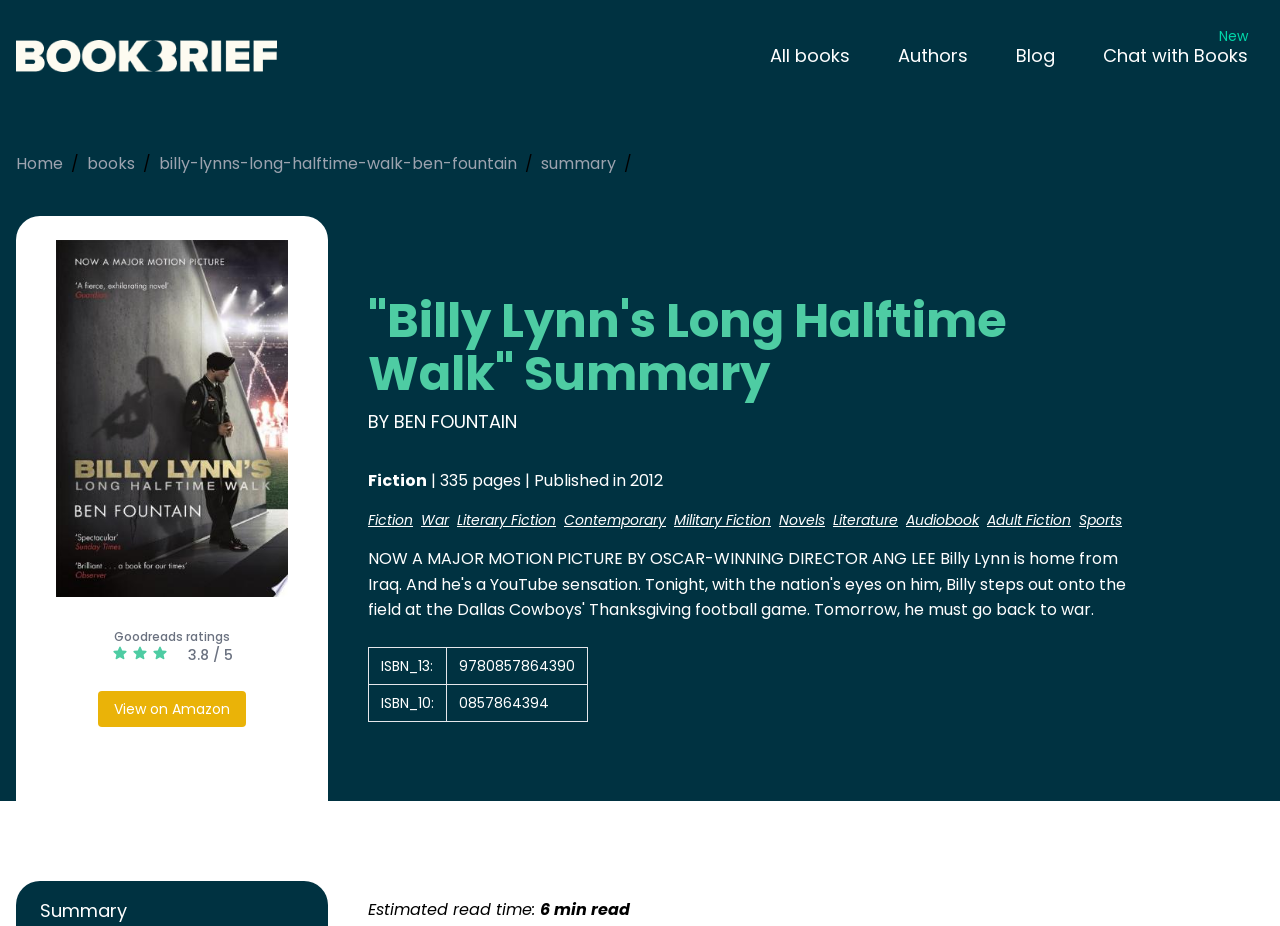Please provide a brief answer to the following inquiry using a single word or phrase:
What is the rating of this book on Goodreads?

3.8 / 5